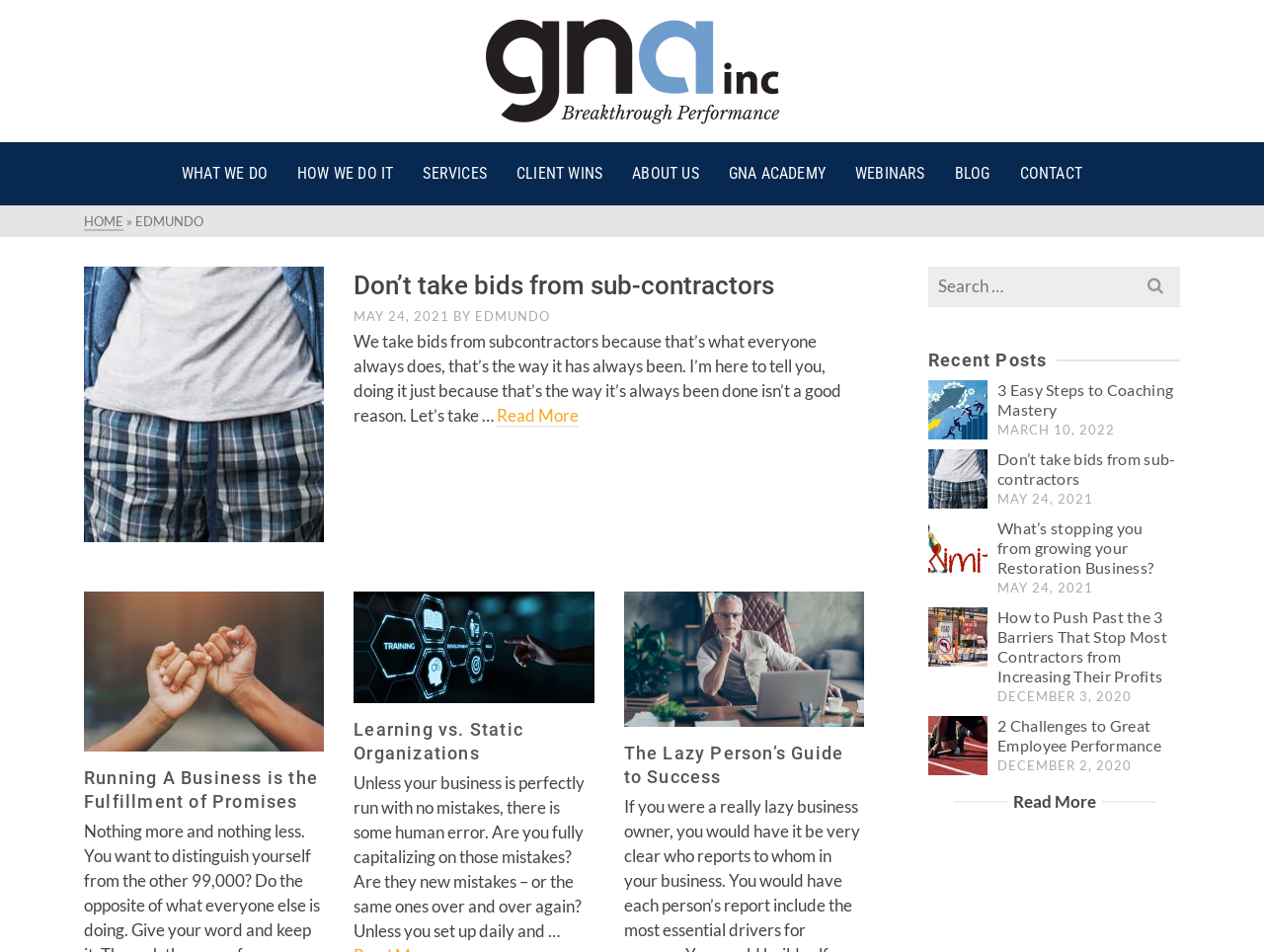Using the format (top-left x, top-left y, bottom-right x, bottom-right y), and given the element description, identify the bounding box coordinates within the screenshot: About Us

[0.489, 0.149, 0.565, 0.216]